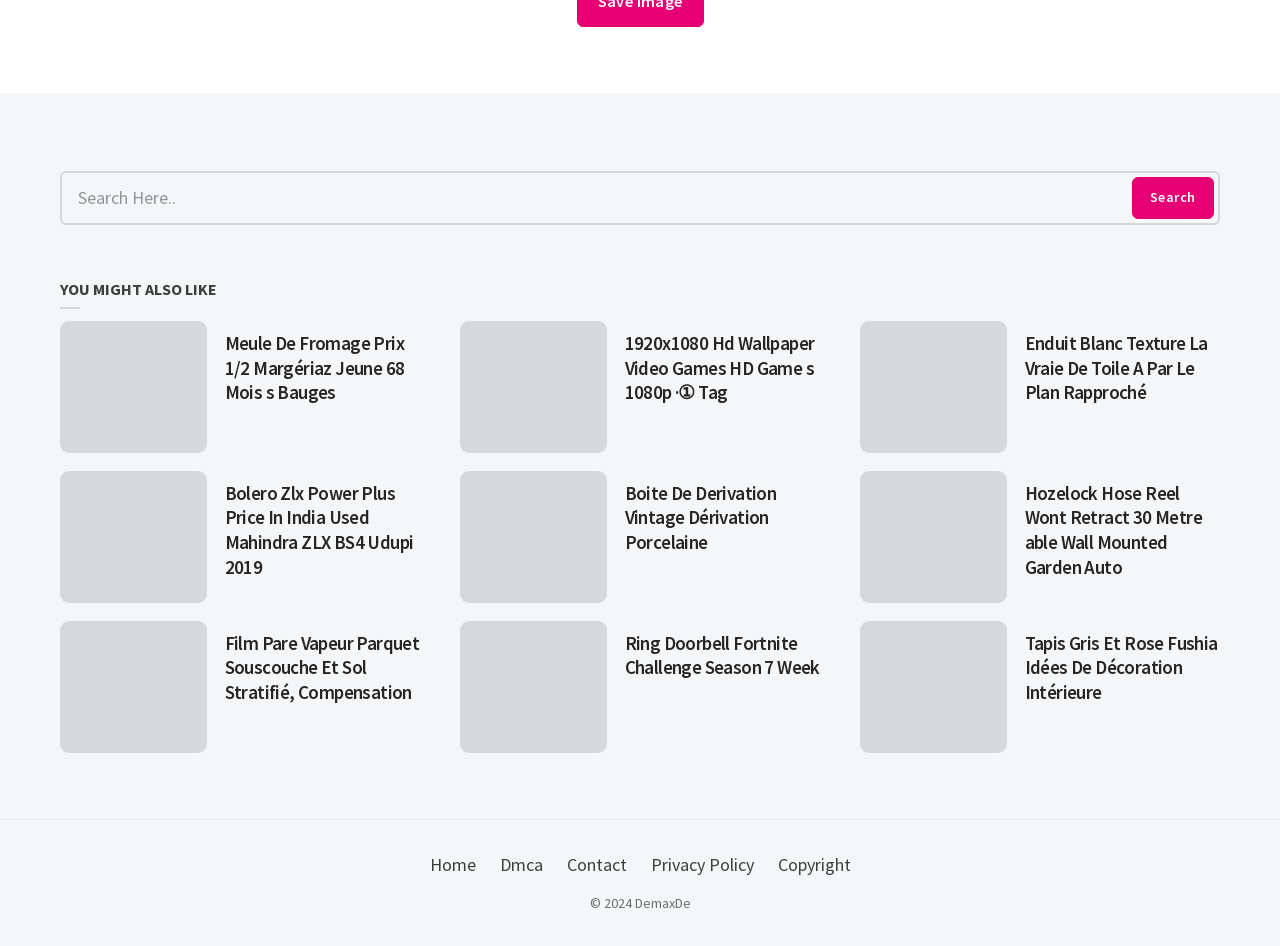Identify the bounding box coordinates of the region I need to click to complete this instruction: "Click on 'Ring Doorbell Fortnite Challenge Season 7 Week'".

[0.359, 0.656, 0.474, 0.795]